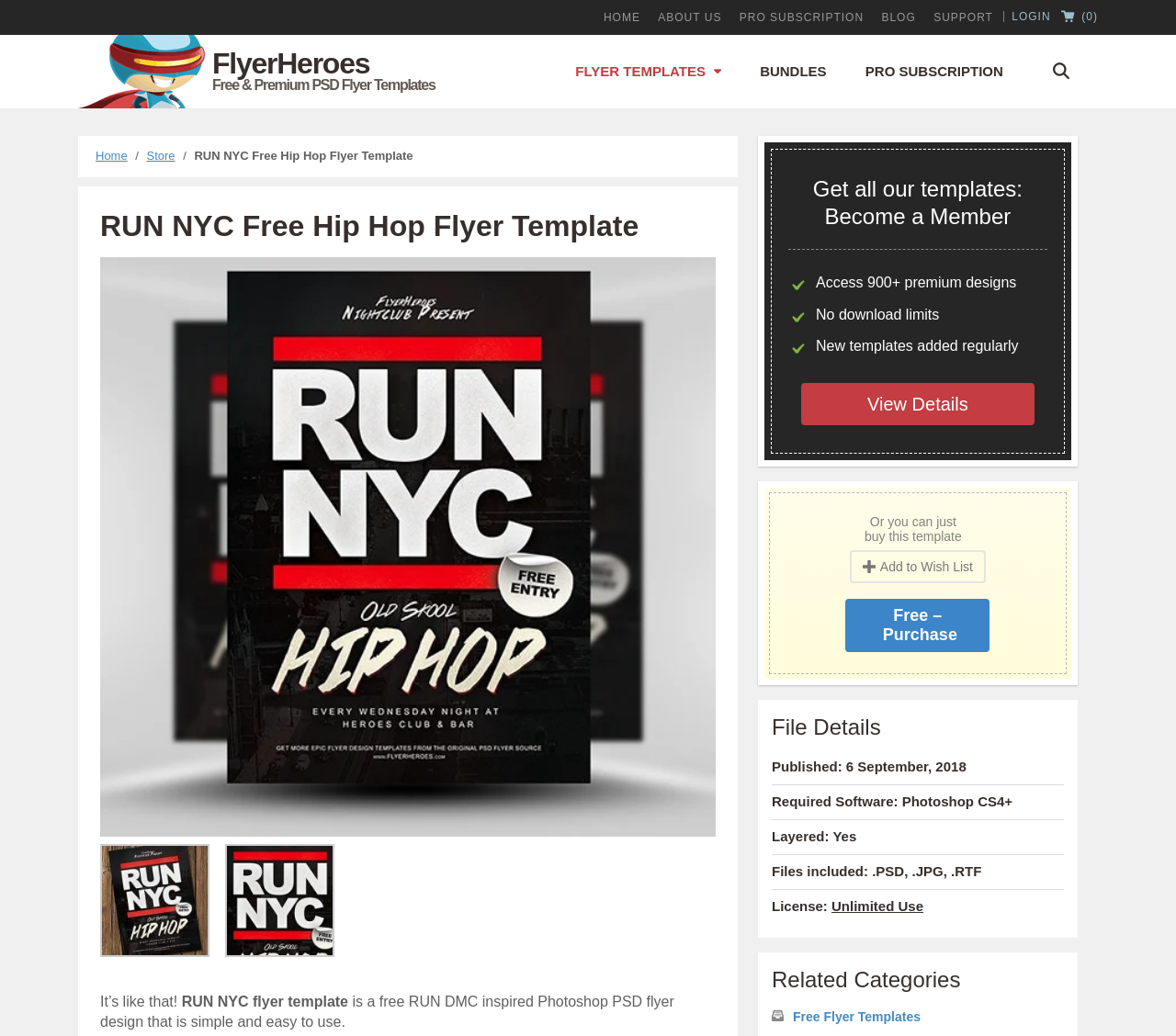Please provide a comprehensive response to the question below by analyzing the image: 
What is the license type of the template?

The license type of the template is mentioned in the link element 'Unlimited Use' which is located in the File Details section of the webpage.